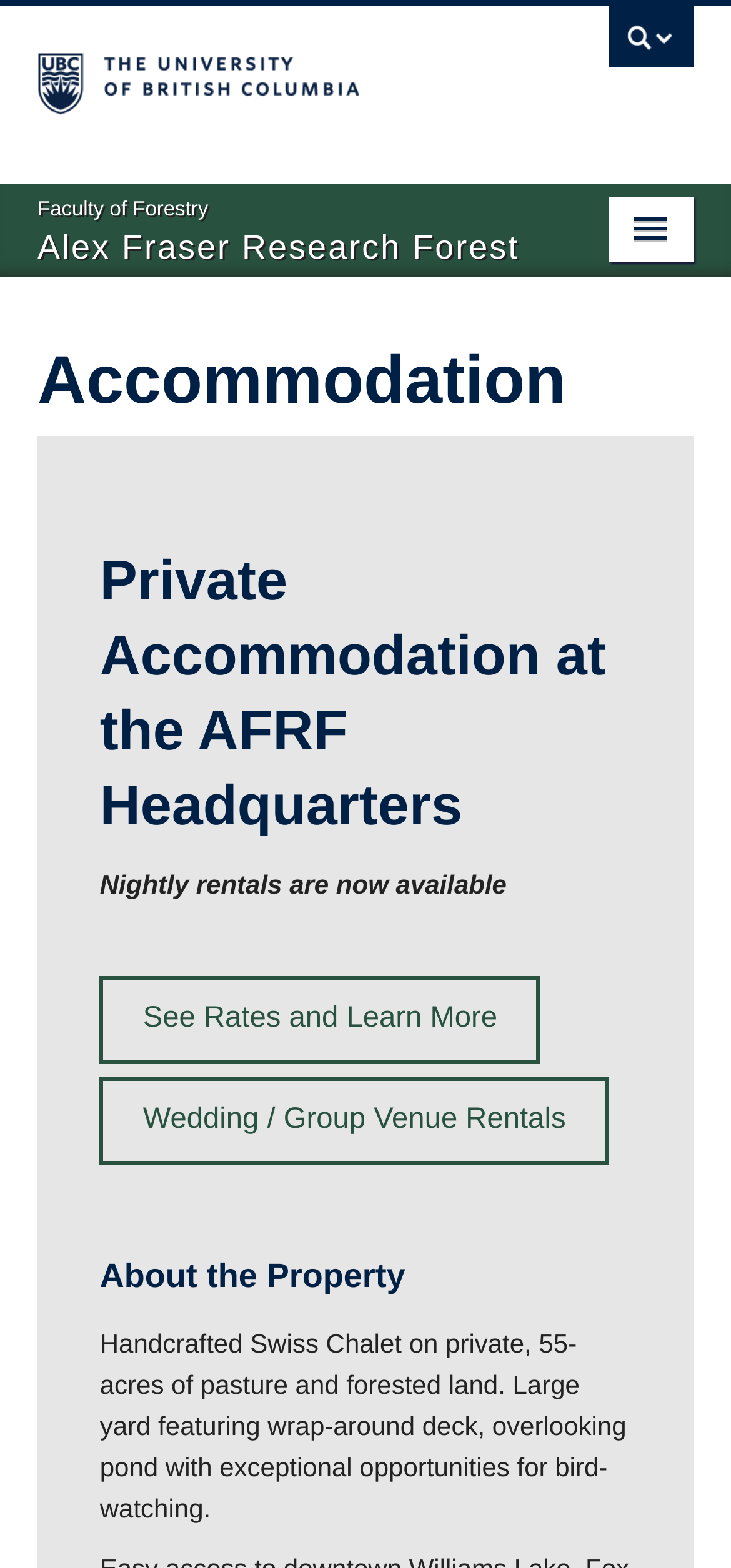Using the information from the screenshot, answer the following question thoroughly:
What is the nightly rental availability?

The StaticText element 'Nightly rentals are now available' indicates that the nightly rentals are currently available, which means that visitors can book the accommodation on a nightly basis.